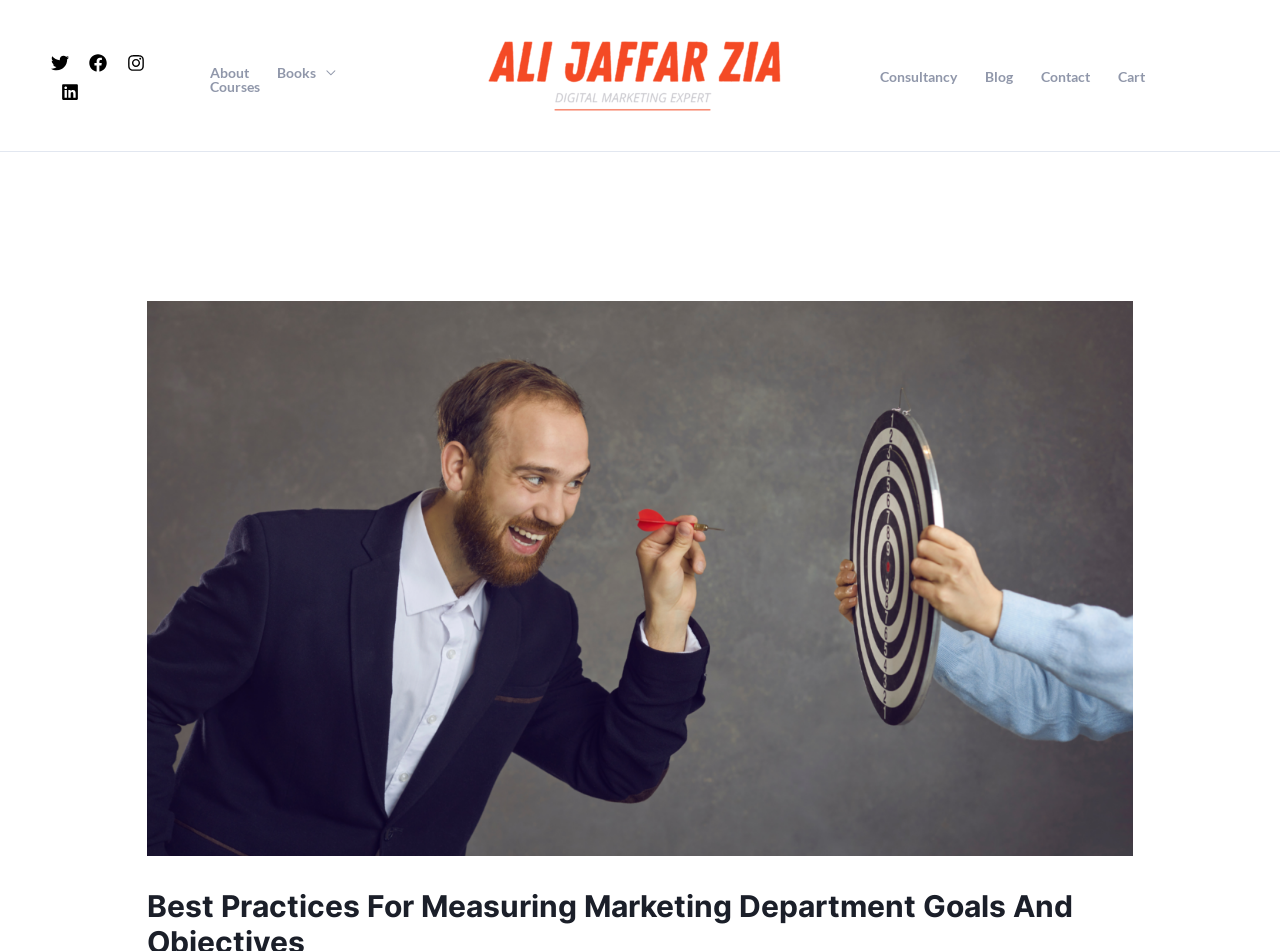What is the theme of the image at the bottom?
Refer to the image and give a detailed response to the question.

I can see a large image at the bottom of the webpage, and it is related to marketing goals and objectives, which is also the focus of the webpage.